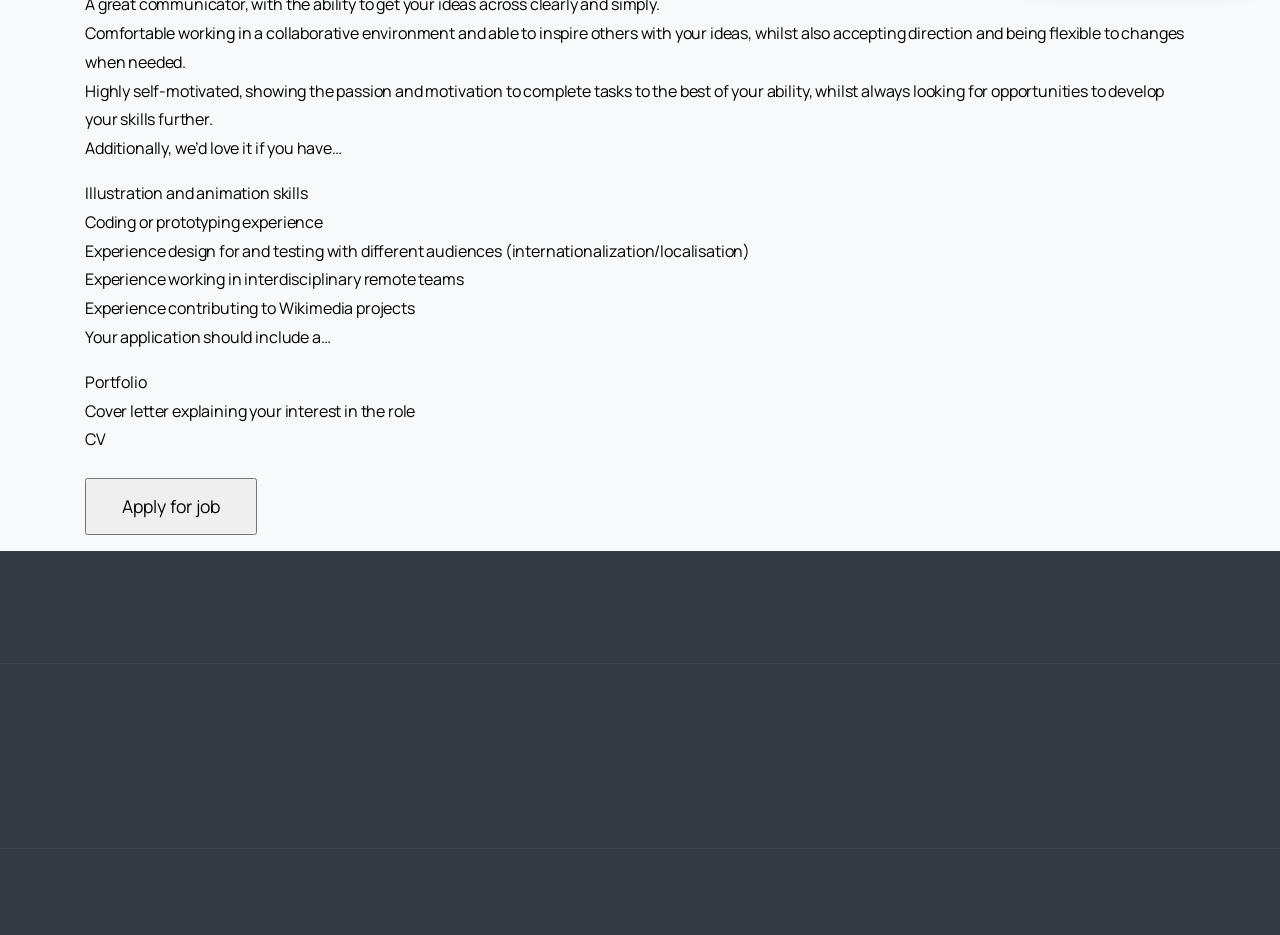Can you identify the bounding box coordinates of the clickable region needed to carry out this instruction: 'View documentation'? The coordinates should be four float numbers within the range of 0 to 1, stated as [left, top, right, bottom].

[0.289, 0.675, 0.41, 0.705]